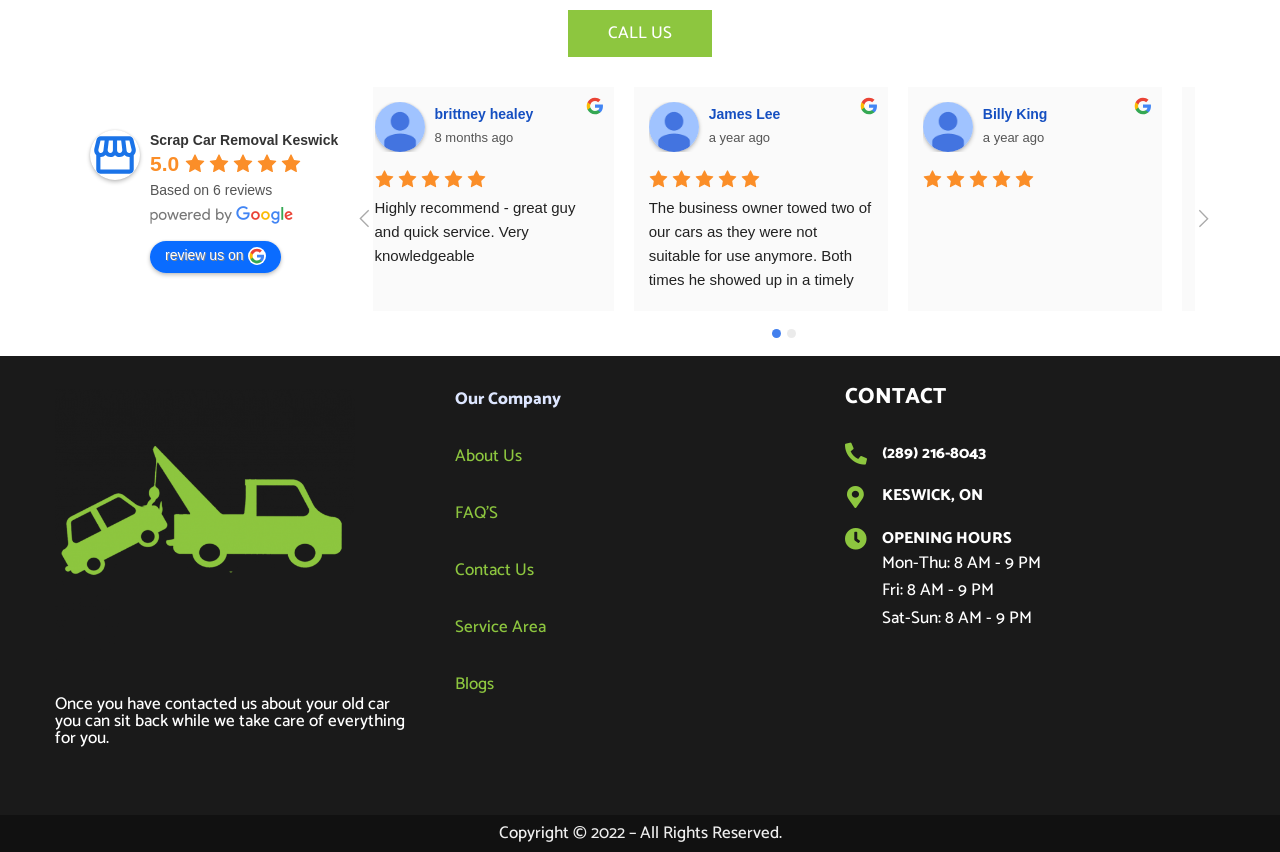Identify the bounding box coordinates for the element that needs to be clicked to fulfill this instruction: "Contact the company". Provide the coordinates in the format of four float numbers between 0 and 1: [left, top, right, bottom].

[0.355, 0.652, 0.417, 0.685]